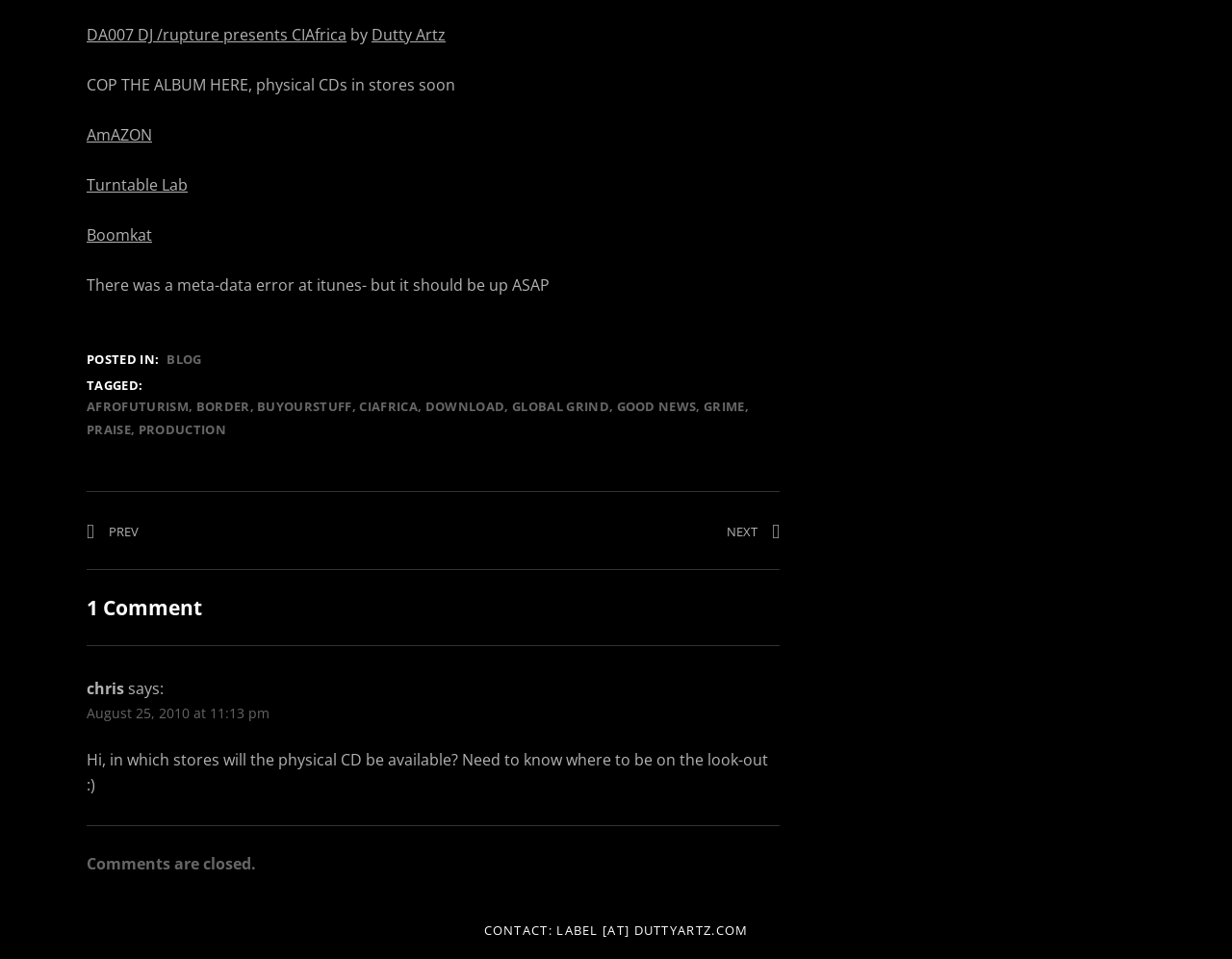Provide a brief response in the form of a single word or phrase:
What is the label's contact email?

LABEL [AT] DUTTYARTZ.COM